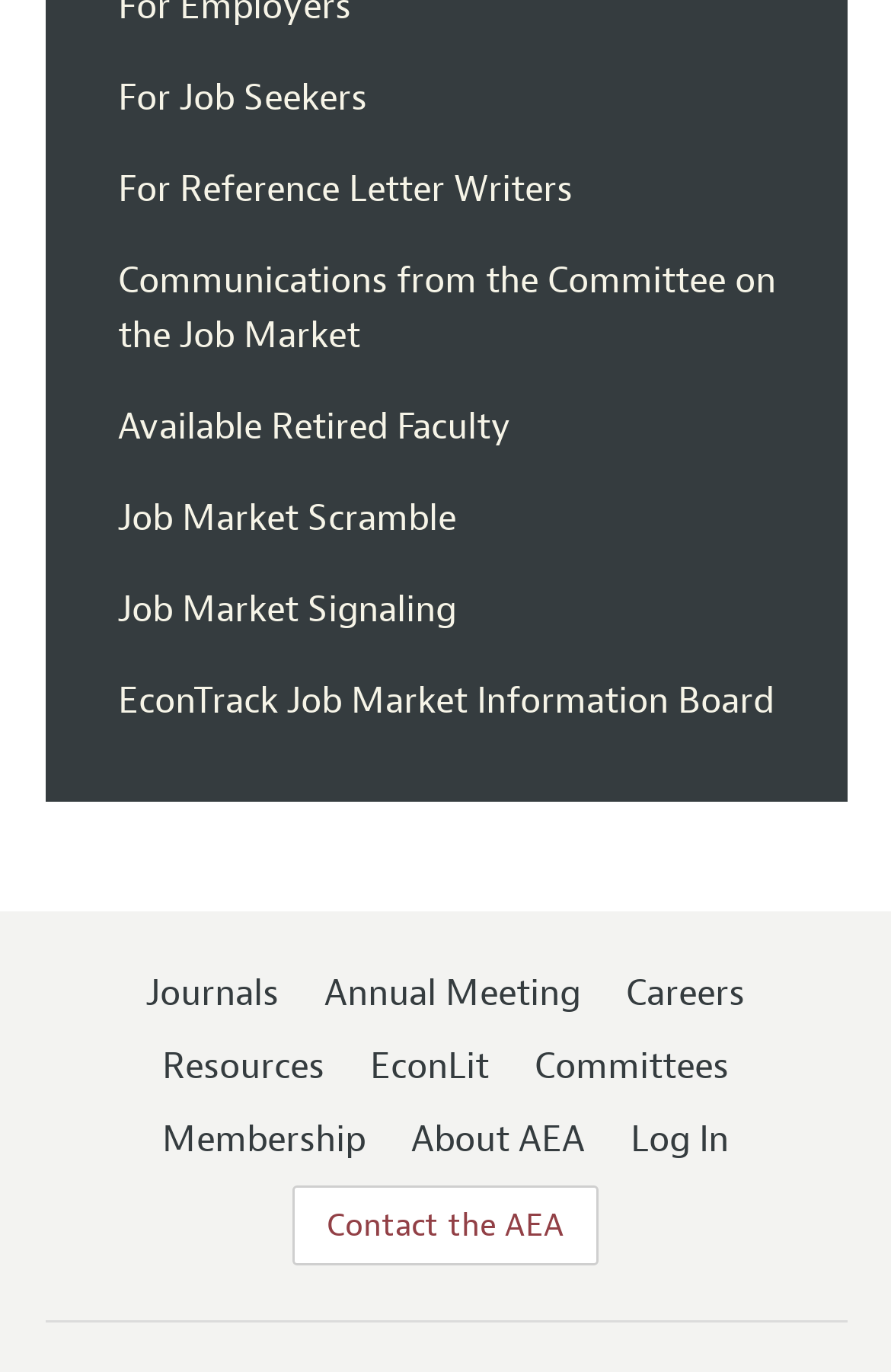Respond to the following question with a brief word or phrase:
How many links are there in the top section?

6